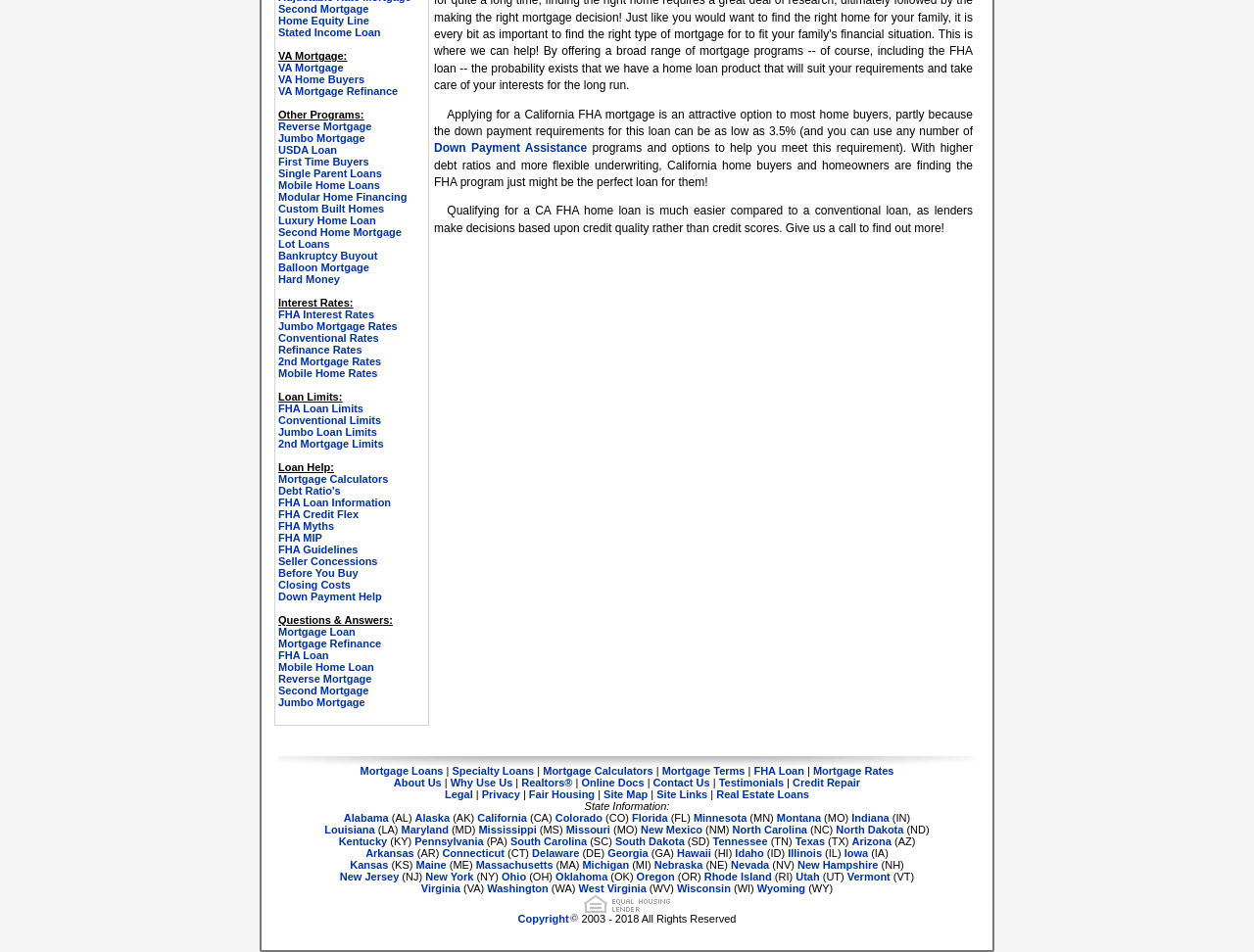Please determine the bounding box coordinates, formatted as (top-left x, top-left y, bottom-right x, bottom-right y), with all values as floating point numbers between 0 and 1. Identify the bounding box of the region described as: minnesota

[0.553, 0.853, 0.596, 0.865]